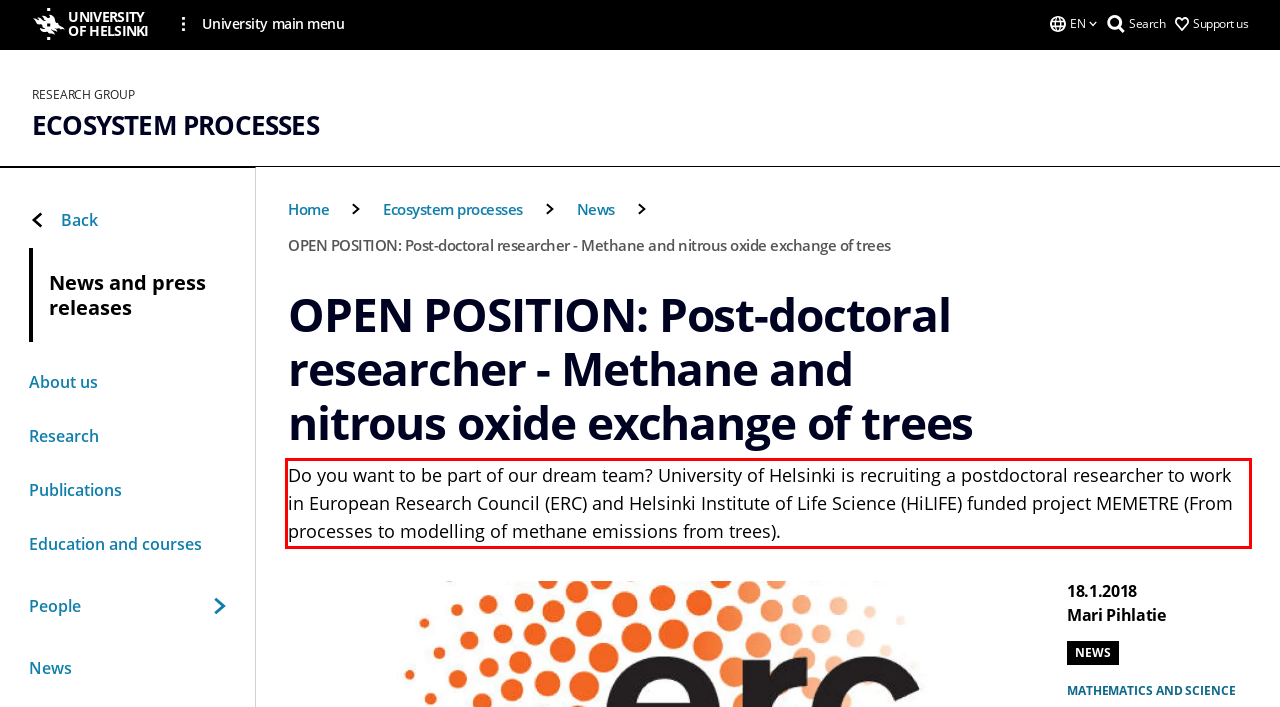Identify the text inside the red bounding box on the provided webpage screenshot by performing OCR.

Do you want to be part of our dream team? University of Helsinki is recruiting a postdoctoral researcher to work in European Research Council (ERC) and Helsinki Institute of Life Science (HiLIFE) funded project MEMETRE (From processes to modelling of methane emissions from trees).